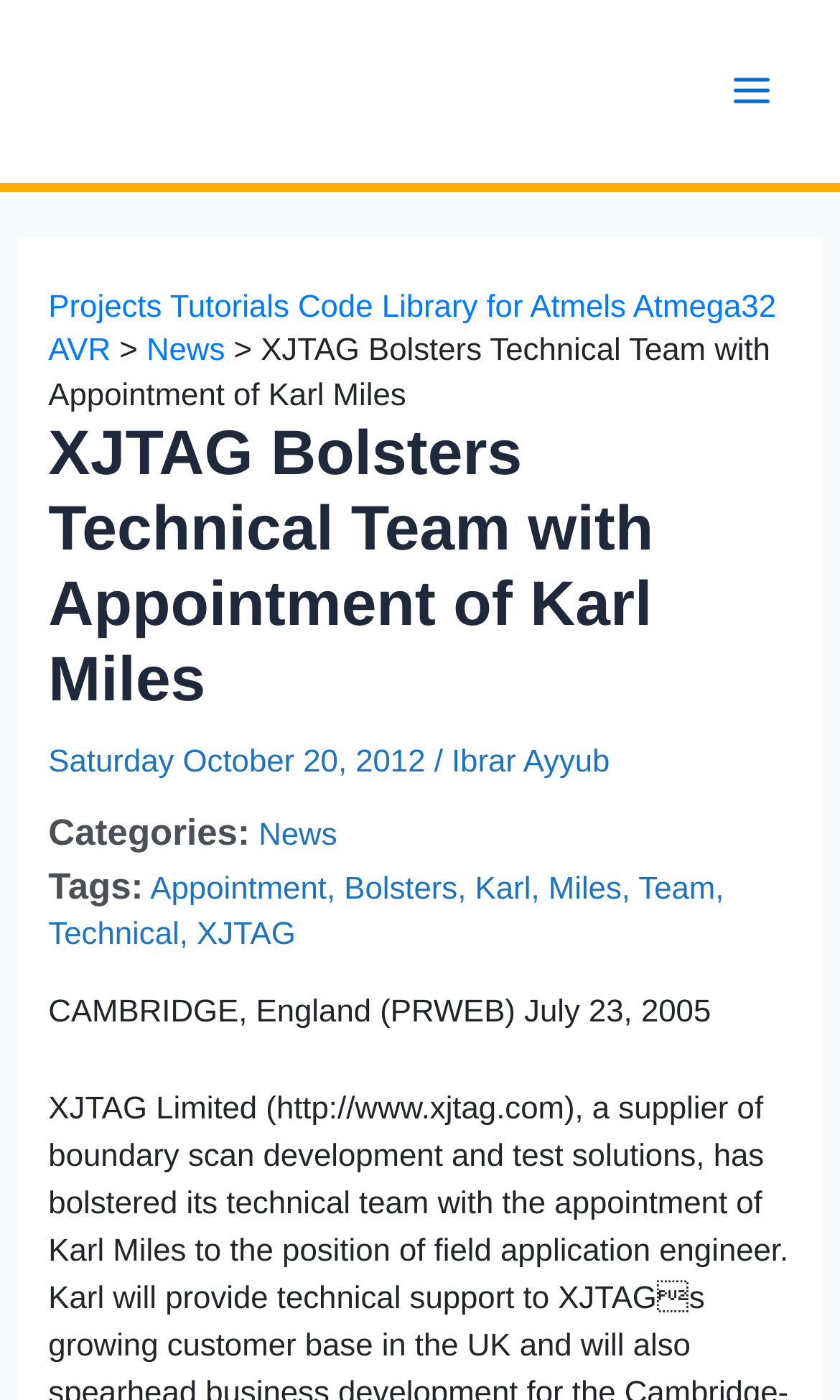Kindly provide the bounding box coordinates of the section you need to click on to fulfill the given instruction: "View the projects and tutorials".

[0.058, 0.207, 0.924, 0.263]